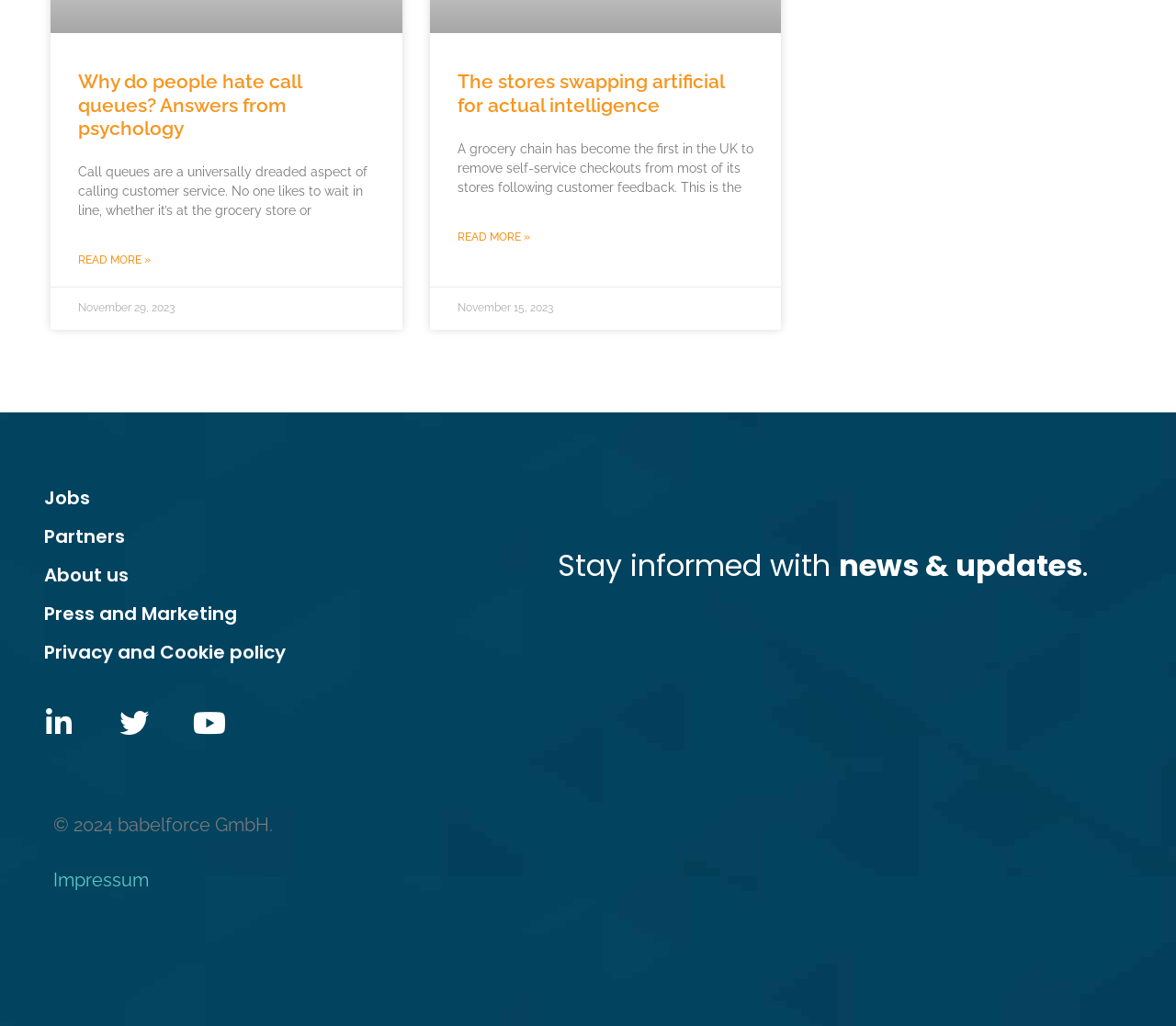How many social media links are there in the footer?
Give a thorough and detailed response to the question.

I counted the number of social media links in the footer section, which are Linkedin, Twitter, and Youtube. There are three social media links.